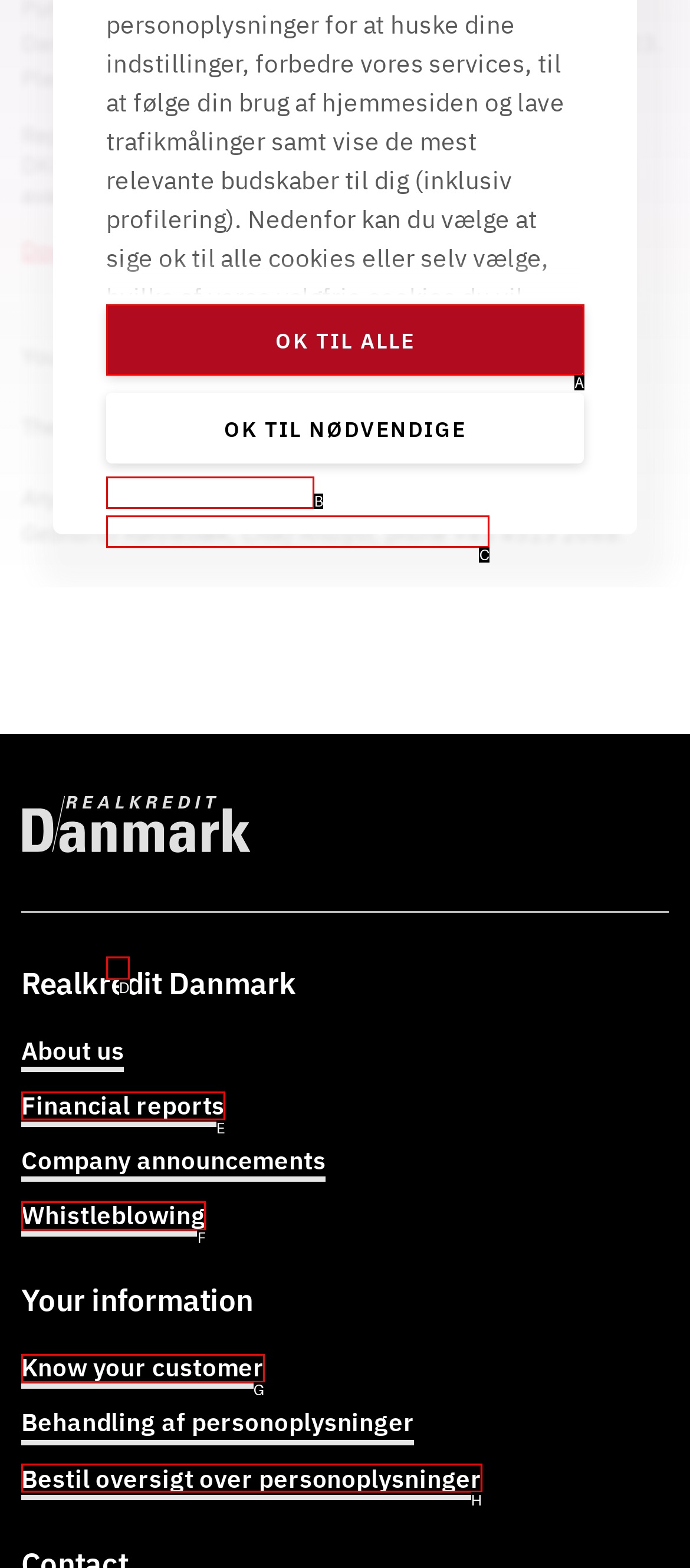Select the letter that corresponds to the description: Bestil oversigt over personoplysninger. Provide your answer using the option's letter.

H